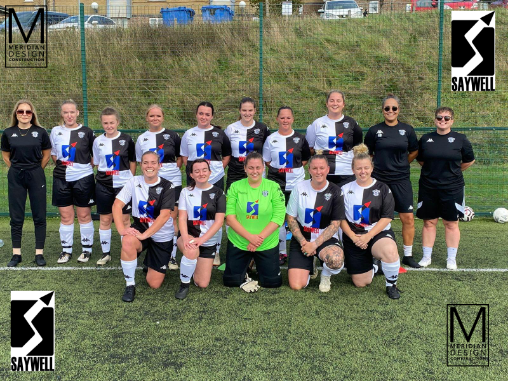Reply to the question with a single word or phrase:
What is the name of the team?

East Preston Legends